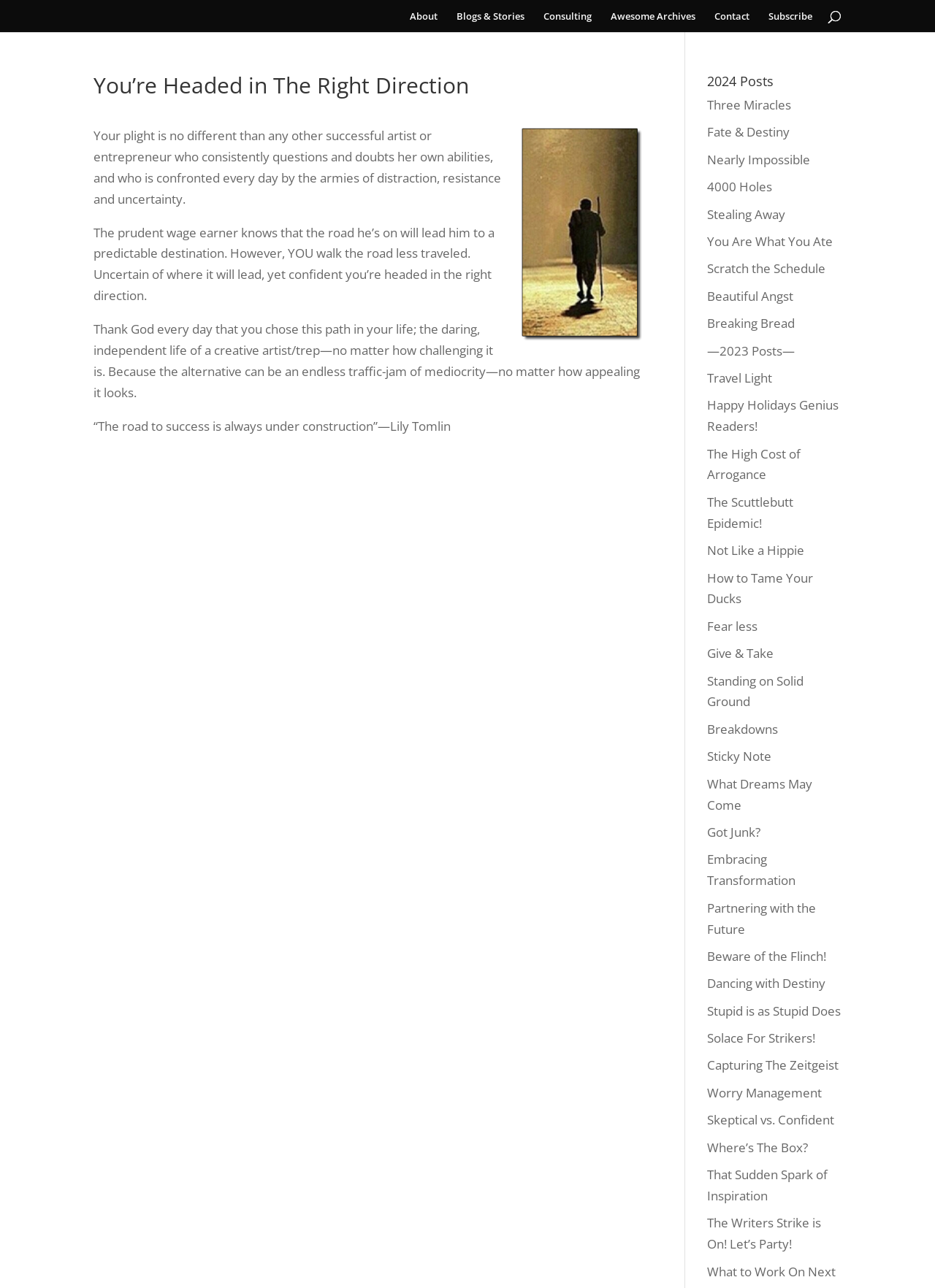Please identify the bounding box coordinates of the element I should click to complete this instruction: 'Search for something'. The coordinates should be given as four float numbers between 0 and 1, like this: [left, top, right, bottom].

[0.1, 0.0, 0.9, 0.001]